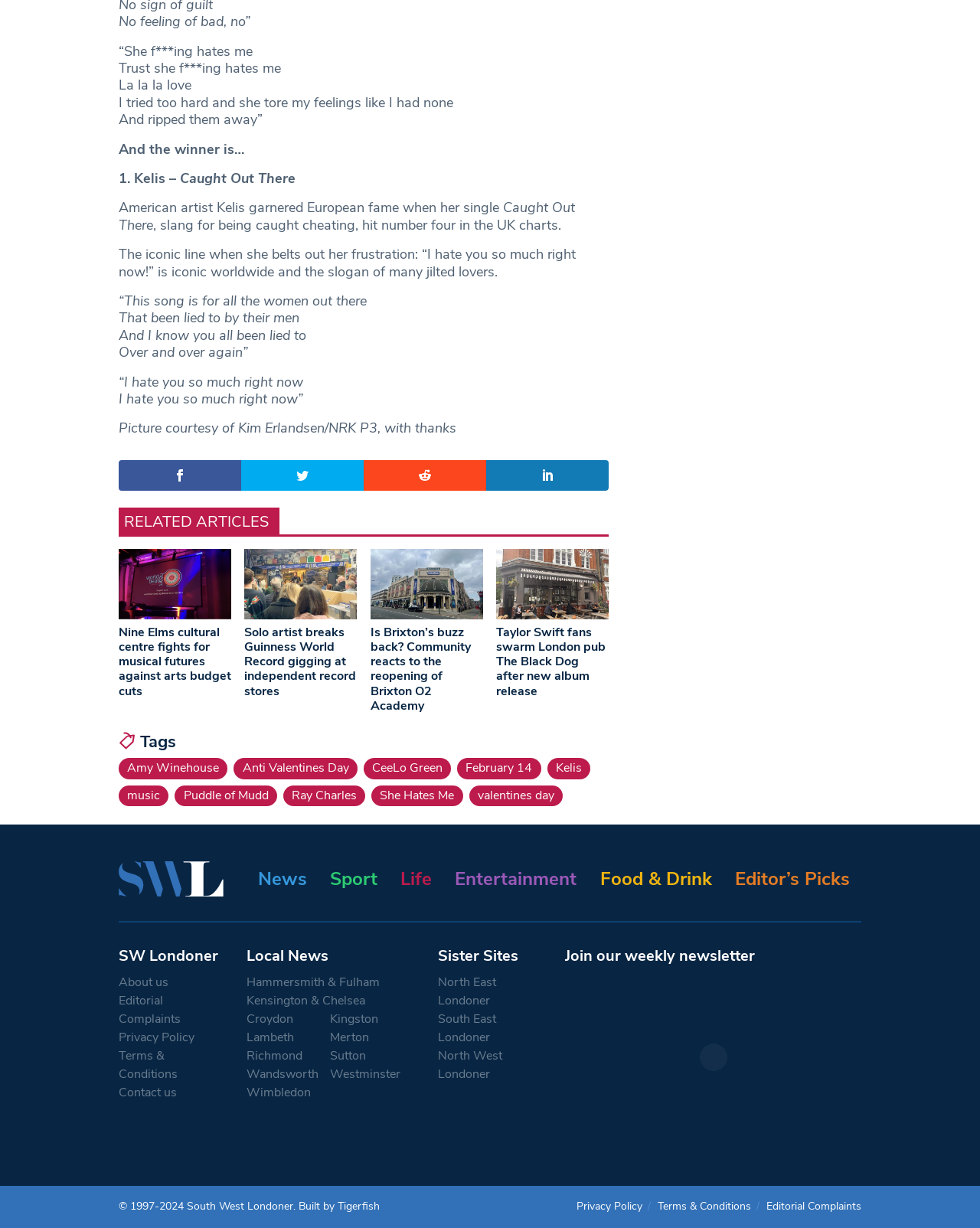Using the description: "alt="Frank Turner at Banquet Records"", determine the UI element's bounding box coordinates. Ensure the coordinates are in the format of four float numbers between 0 and 1, i.e., [left, top, right, bottom].

[0.249, 0.447, 0.364, 0.504]